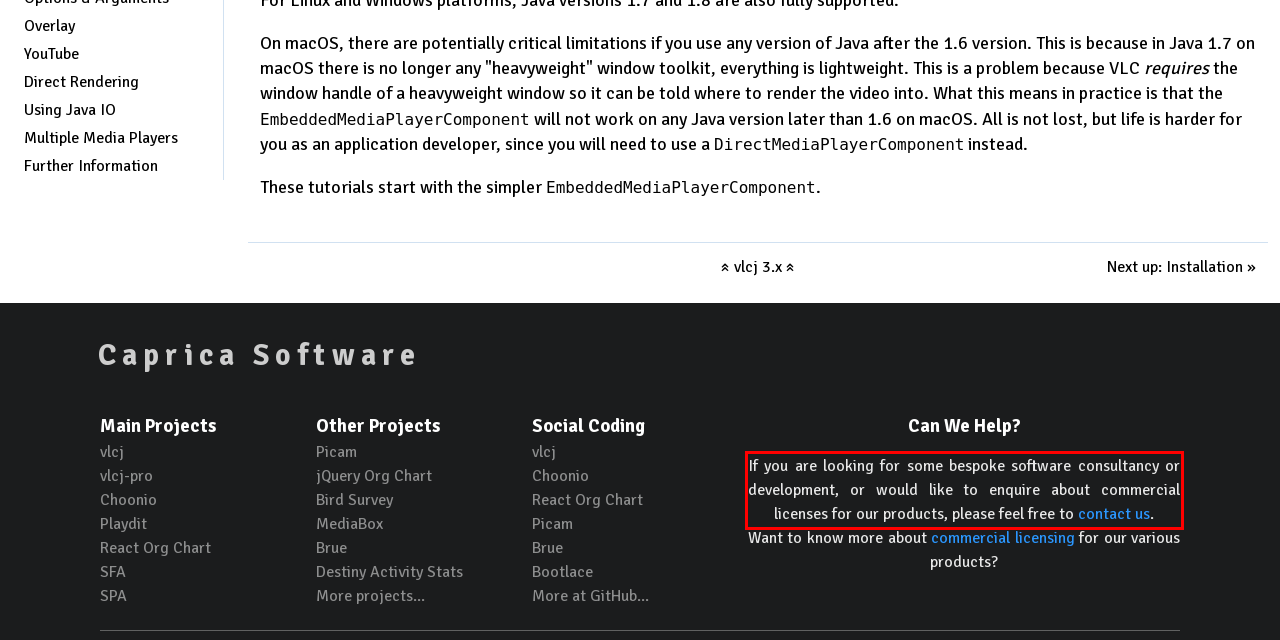You are presented with a screenshot containing a red rectangle. Extract the text found inside this red bounding box.

If you are looking for some bespoke software consultancy or development, or would like to enquire about commercial licenses for our products, please feel free to contact us.